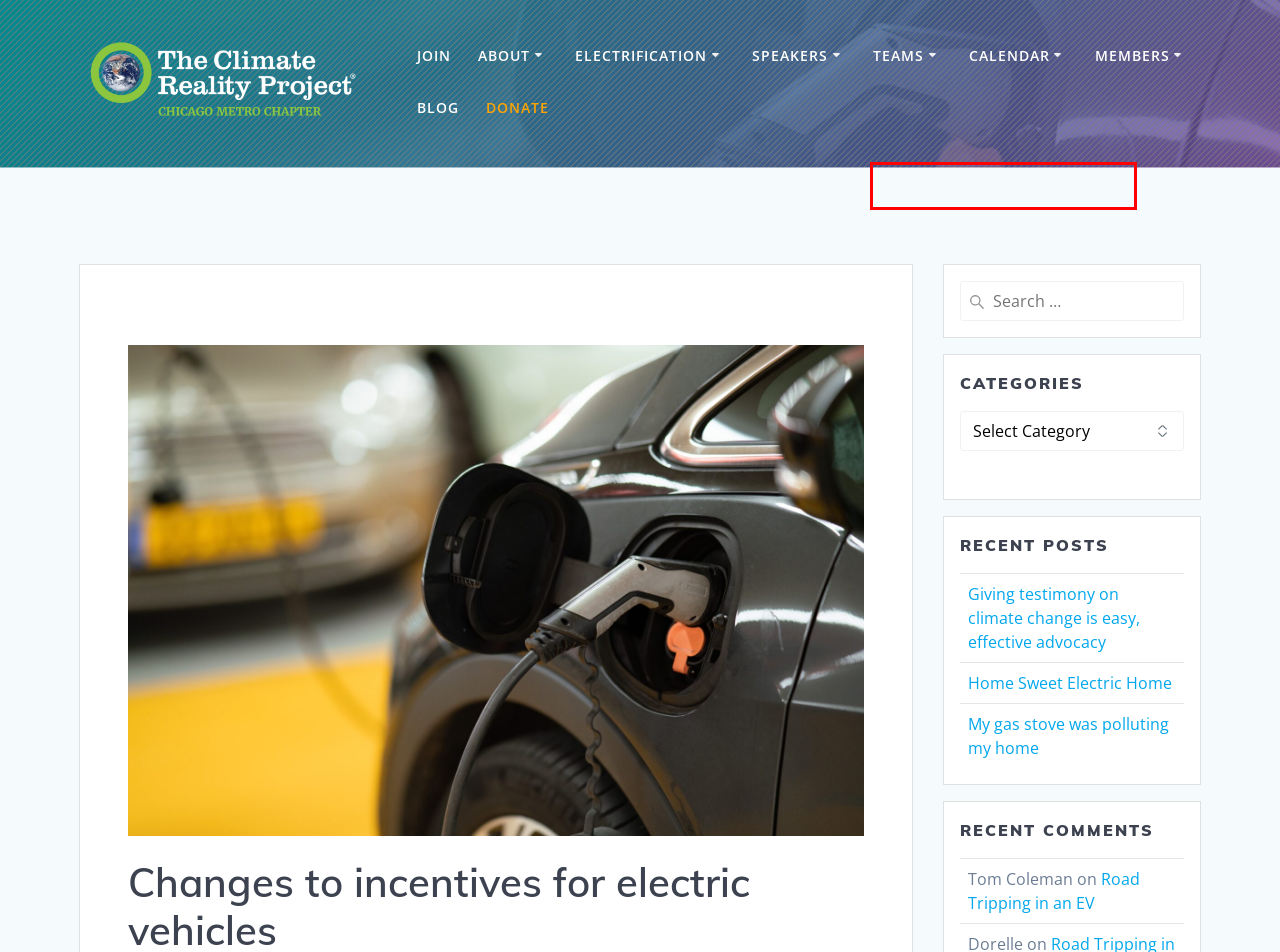Look at the screenshot of a webpage where a red rectangle bounding box is present. Choose the webpage description that best describes the new webpage after clicking the element inside the red bounding box. Here are the candidates:
A. Join – The Climate Reality Project: Chicago Metro Chapter
B. Suburban Climate Action Plans – The Climate Reality Project: Chicago Metro Chapter
C. About – The Climate Reality Project: Chicago Metro Chapter
D. Blog – The Climate Reality Project: Chicago Metro Chapter
E. Presenters – The Climate Reality Project: Chicago Metro Chapter
F. EV Accelerators – The Climate Reality Project: Chicago Metro Chapter
G. Chapter Meetings and Events – The Climate Reality Project: Chicago Metro Chapter
H. Youth Action – The Climate Reality Project: Chicago Metro Chapter

F